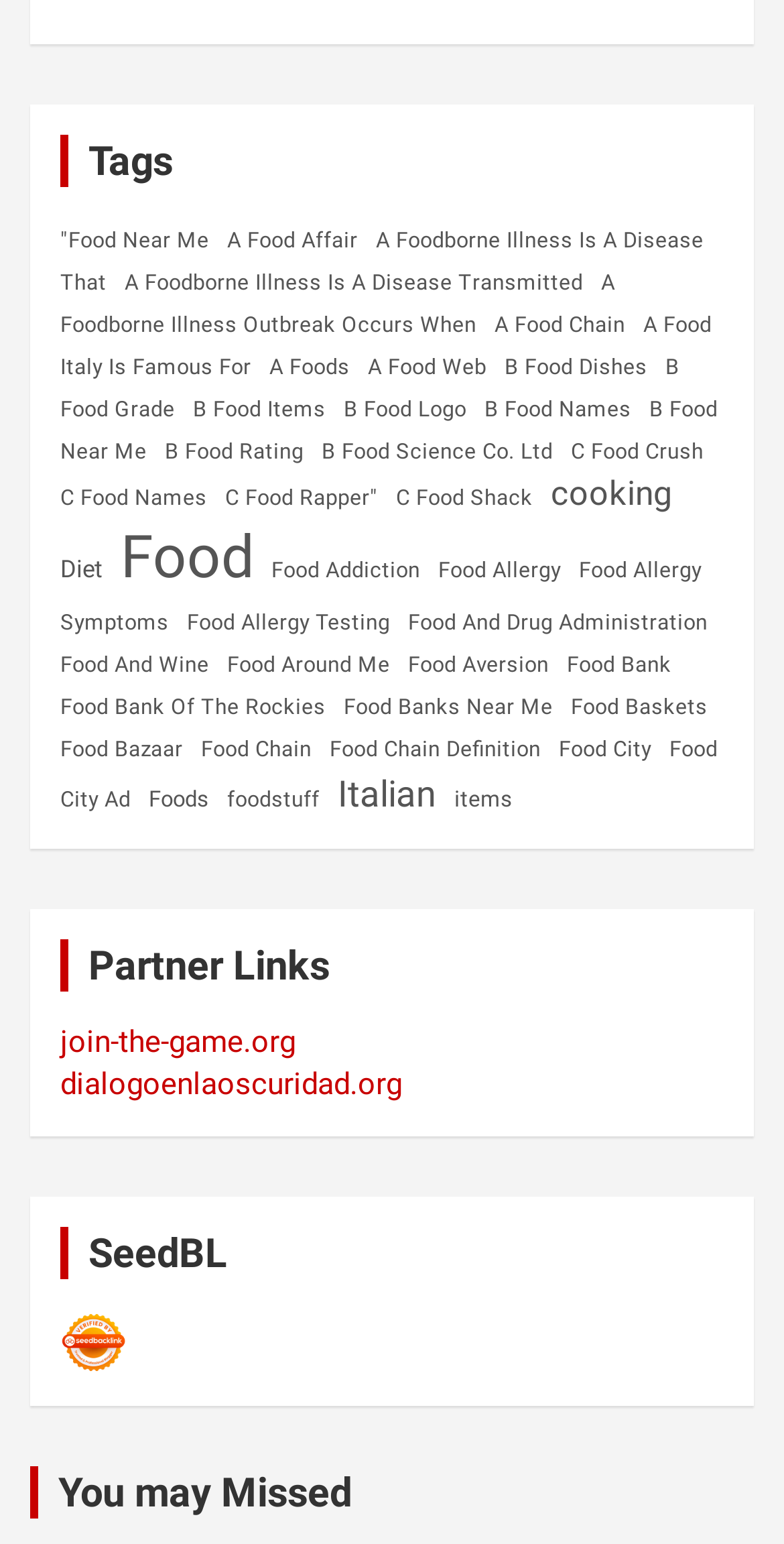Please determine the bounding box coordinates of the element to click on in order to accomplish the following task: "Click on Home". Ensure the coordinates are four float numbers ranging from 0 to 1, i.e., [left, top, right, bottom].

None